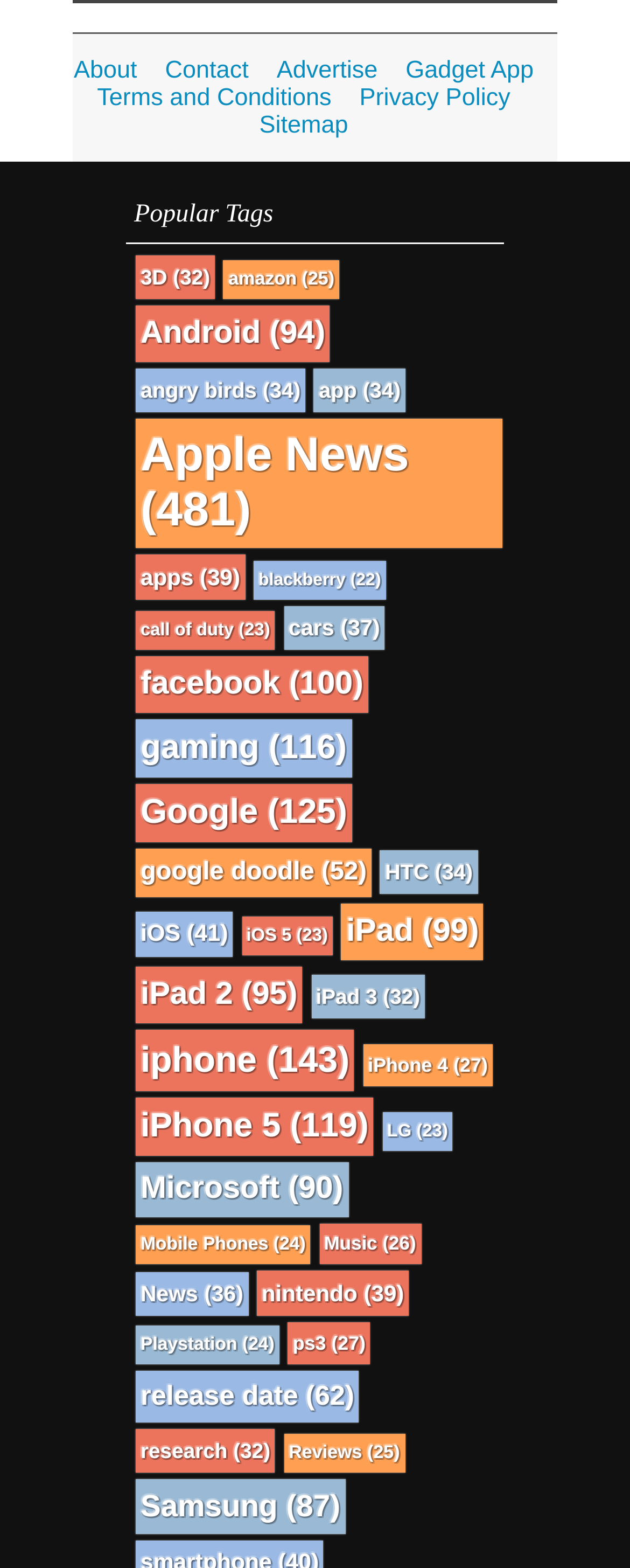Please give a one-word or short phrase response to the following question: 
What is the tag with the most items?

Apple News